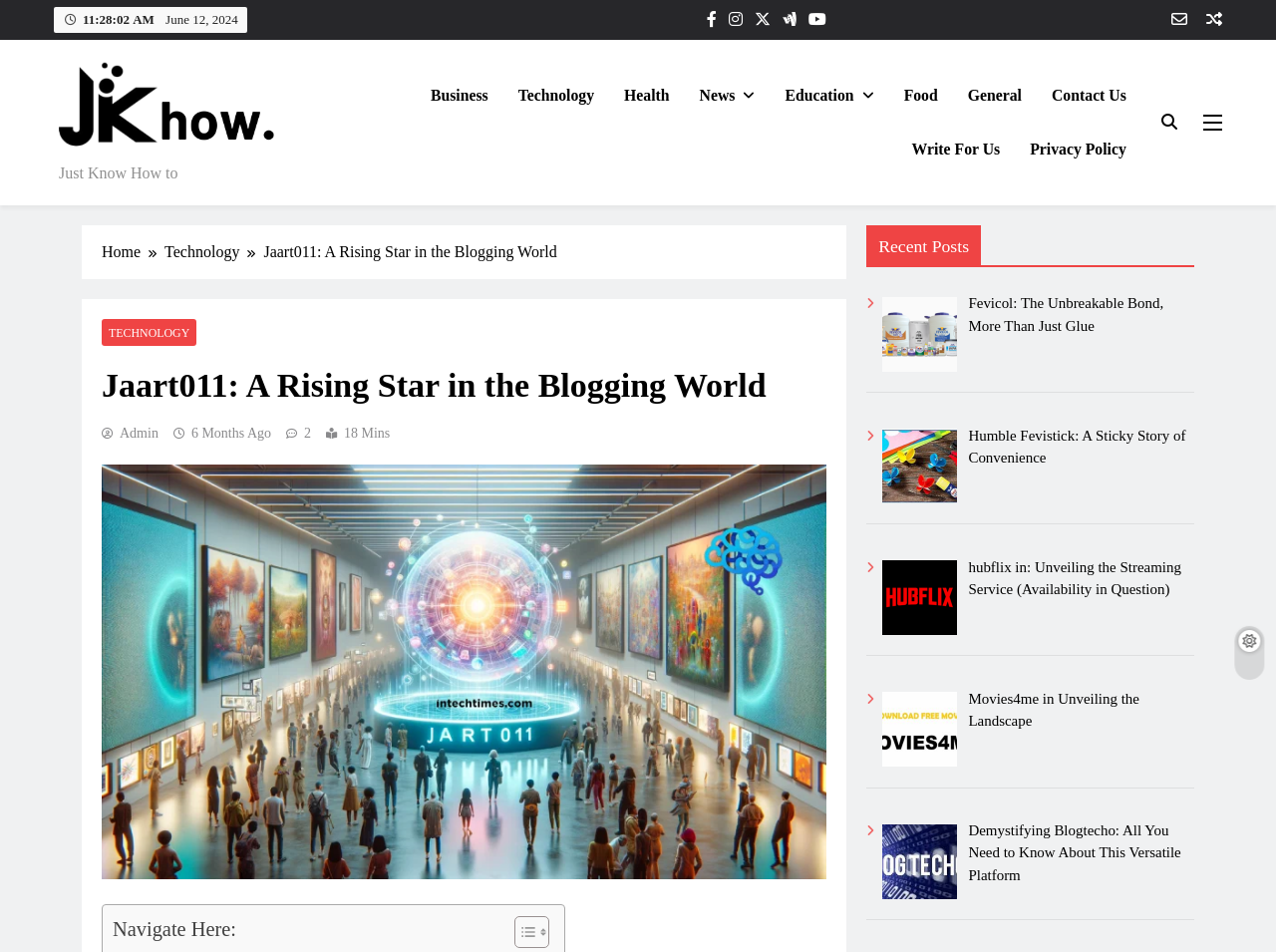Can you find the bounding box coordinates for the UI element given this description: "6 months ago6 months ago"? Provide the coordinates as four float numbers between 0 and 1: [left, top, right, bottom].

[0.15, 0.448, 0.213, 0.463]